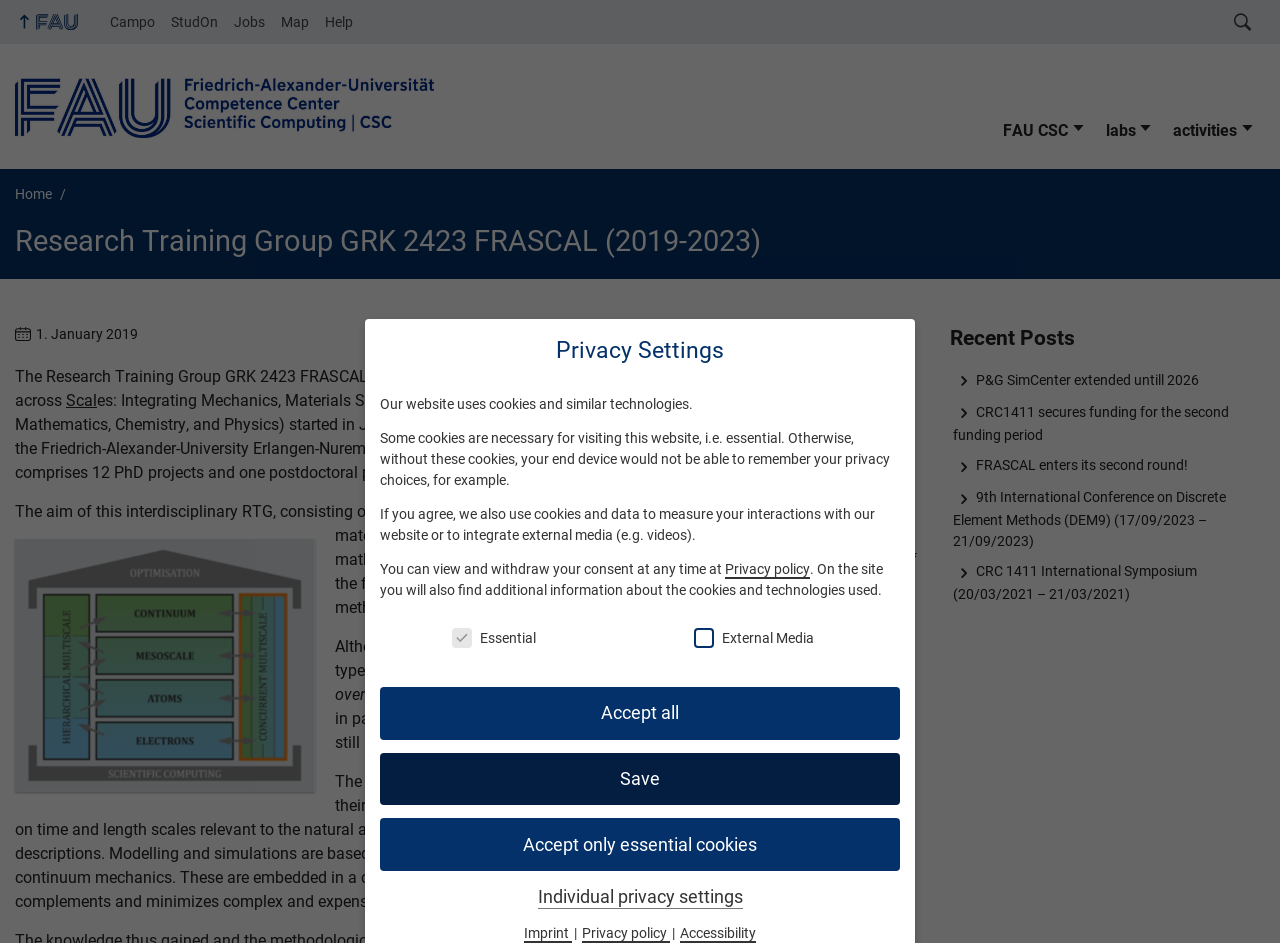What is the purpose of the FRASCAL research training group?
Offer a detailed and exhaustive answer to the question.

I found the answer by reading the static text elements that describe the aim of the FRASCAL research training group, which is to gain a deeper understanding of the fracture behavior of brittle, heterogeneous materials.